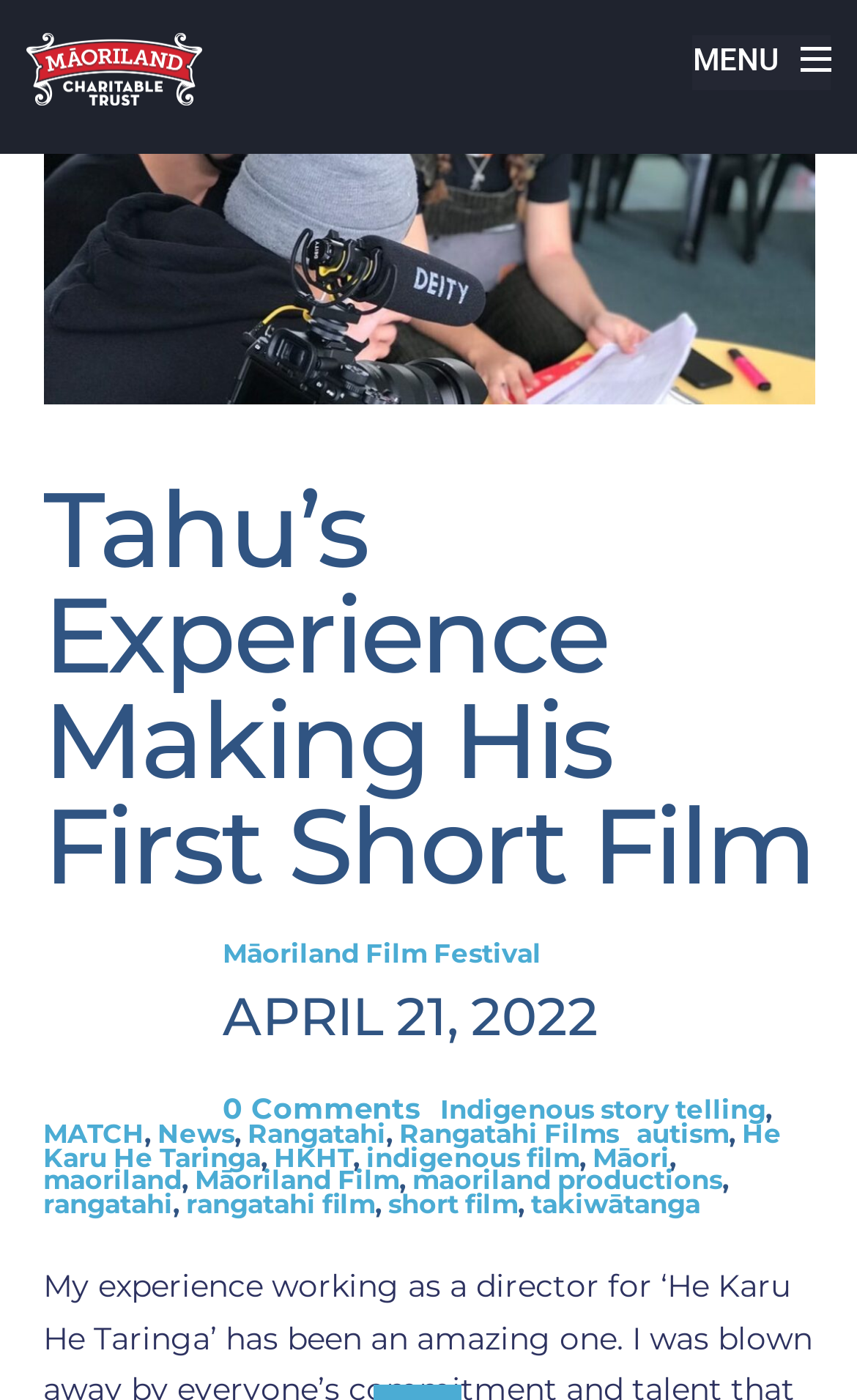What is the name of the trust mentioned?
Use the screenshot to answer the question with a single word or phrase.

Māoriland Charitable Trust